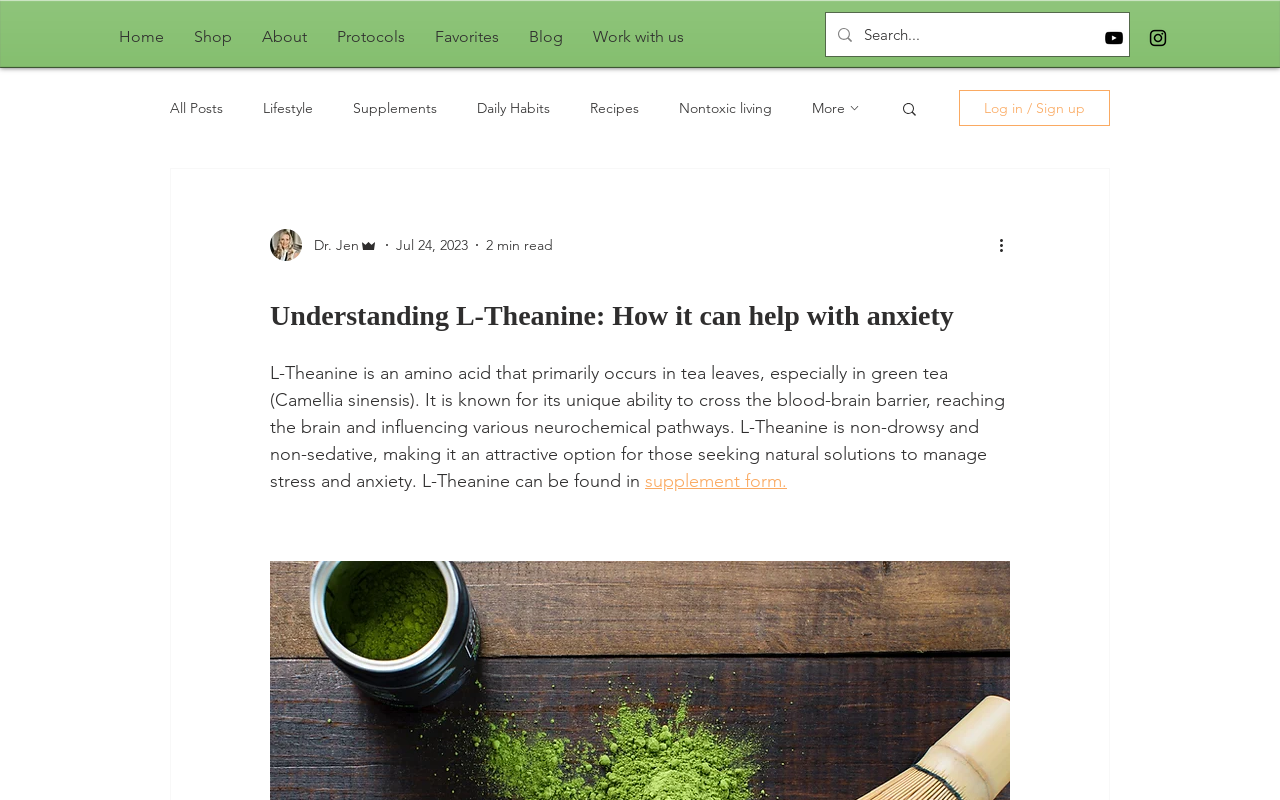What type of content is available on the blog?
Please provide a comprehensive answer based on the contents of the image.

The blog section of the website contains various types of content, including 'Lifestyle', 'Supplements', 'Daily Habits', 'Recipes', and 'Nontoxic living'. These categories are listed below the 'Blog' link in the navigation menu.